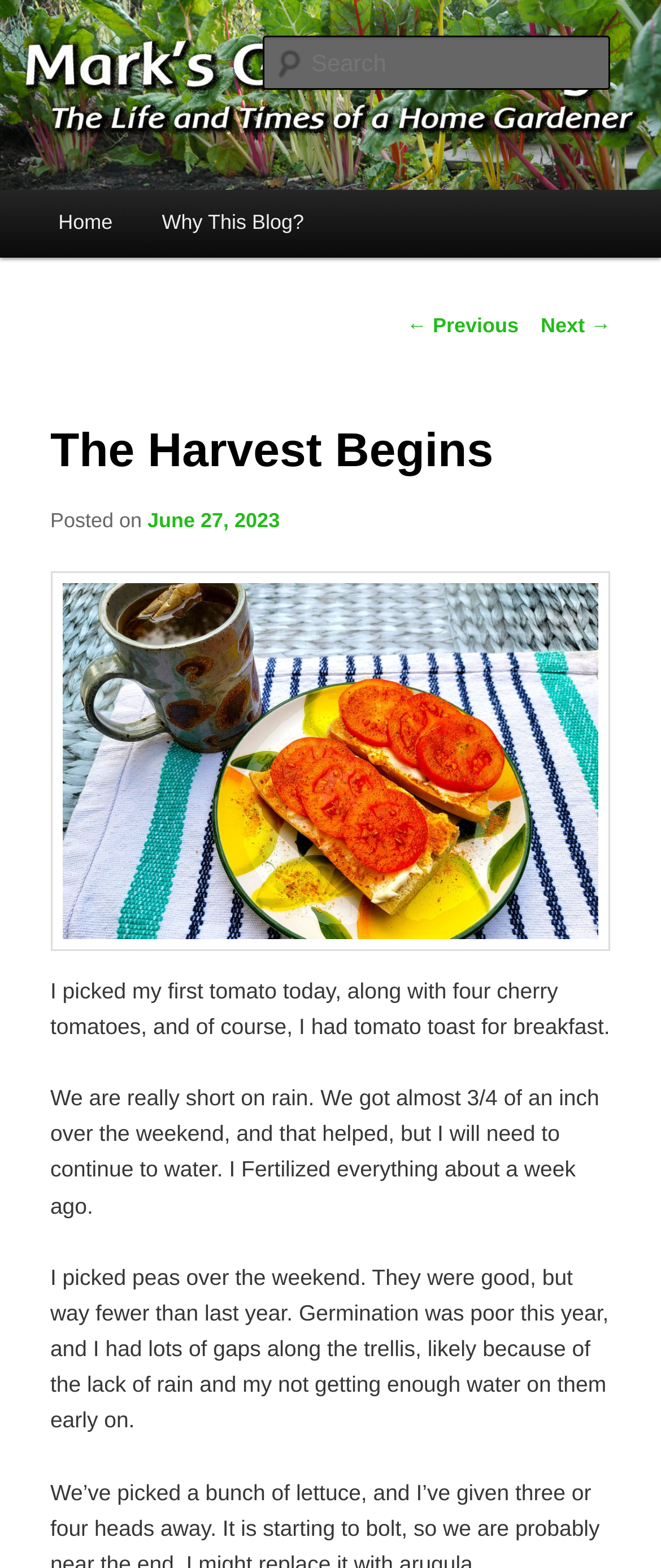Respond with a single word or short phrase to the following question: 
What is the author's activity on June 27, 2023?

Picked tomato